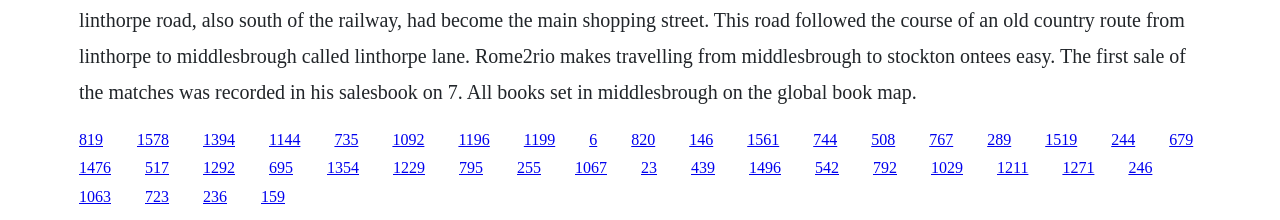What is the vertical position of the first link?
Please elaborate on the answer to the question with detailed information.

I looked at the y1 coordinate of the first link element, which is 0.594, indicating its vertical position on the webpage.